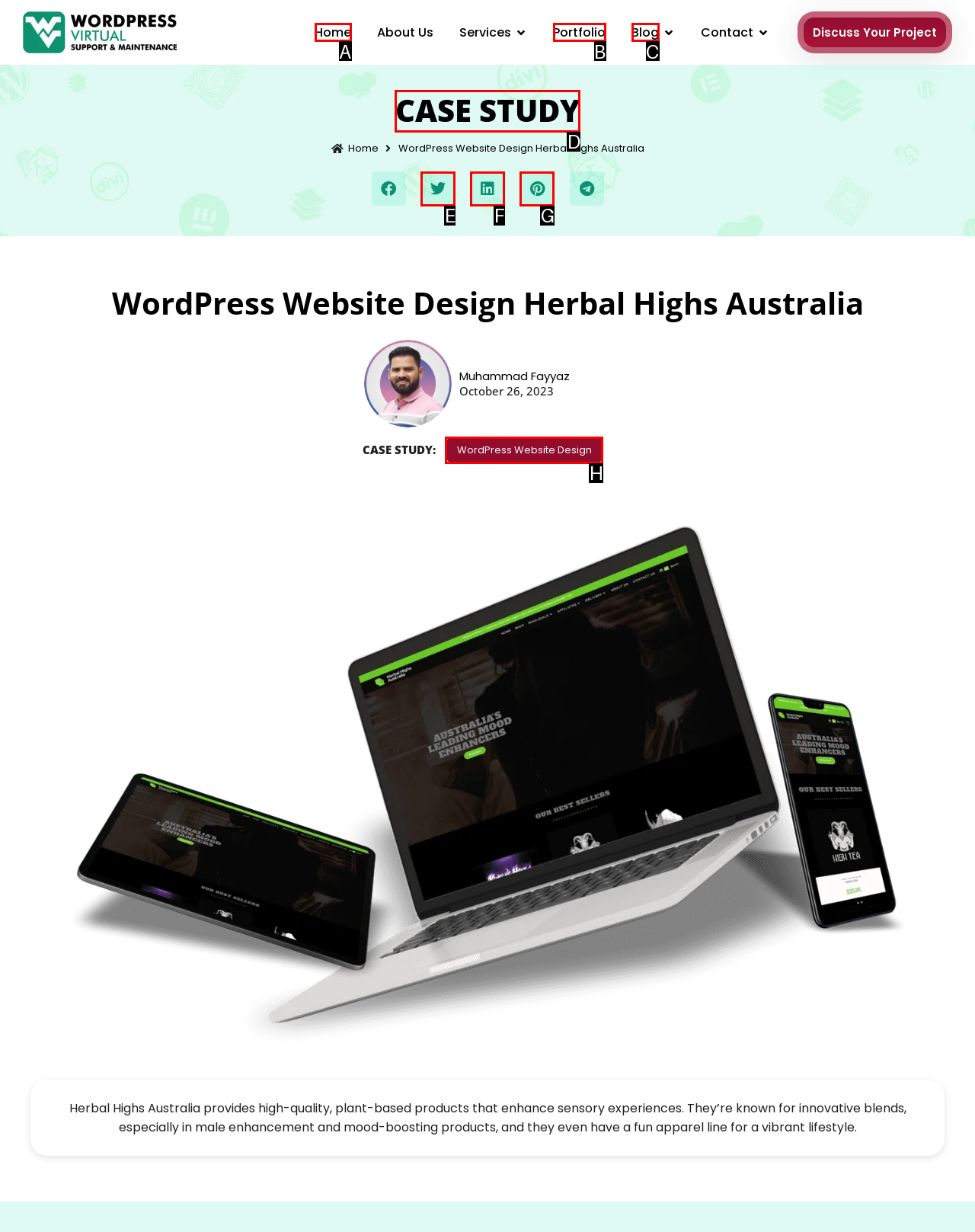Determine which UI element I need to click to achieve the following task: Read the 'CASE STUDY' Provide your answer as the letter of the selected option.

D